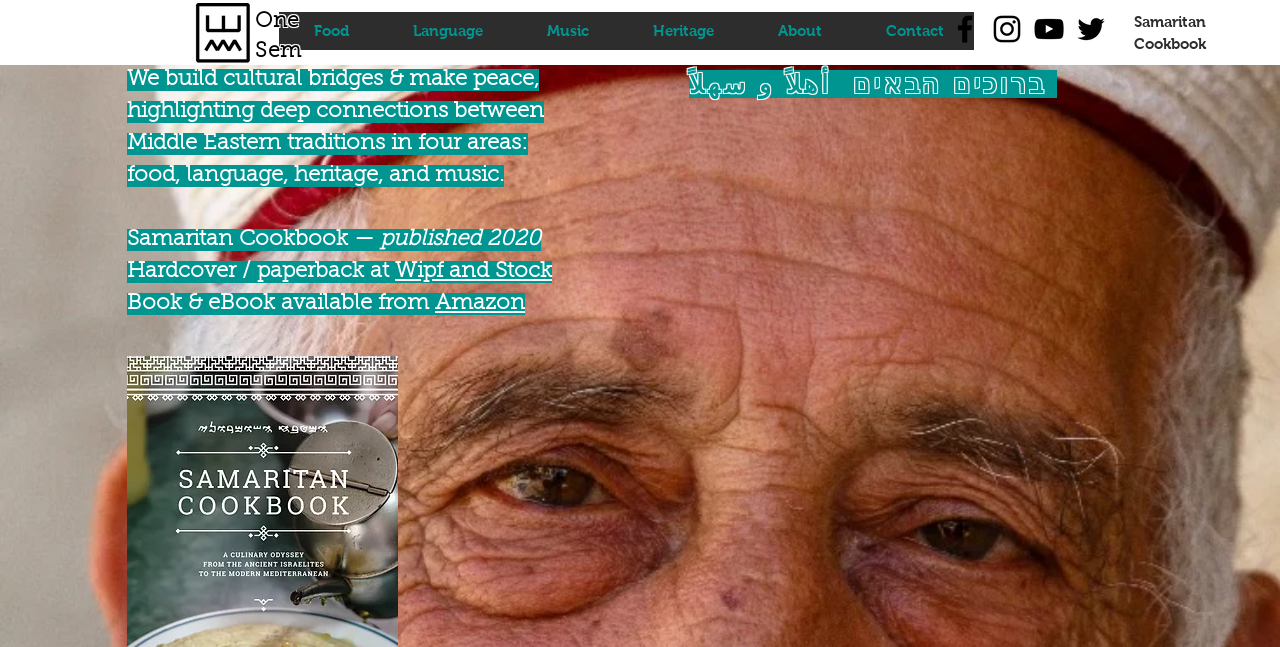Please specify the coordinates of the bounding box for the element that should be clicked to carry out this instruction: "Click the One Semitistan logo". The coordinates must be four float numbers between 0 and 1, formatted as [left, top, right, bottom].

[0.15, 0.005, 0.198, 0.099]